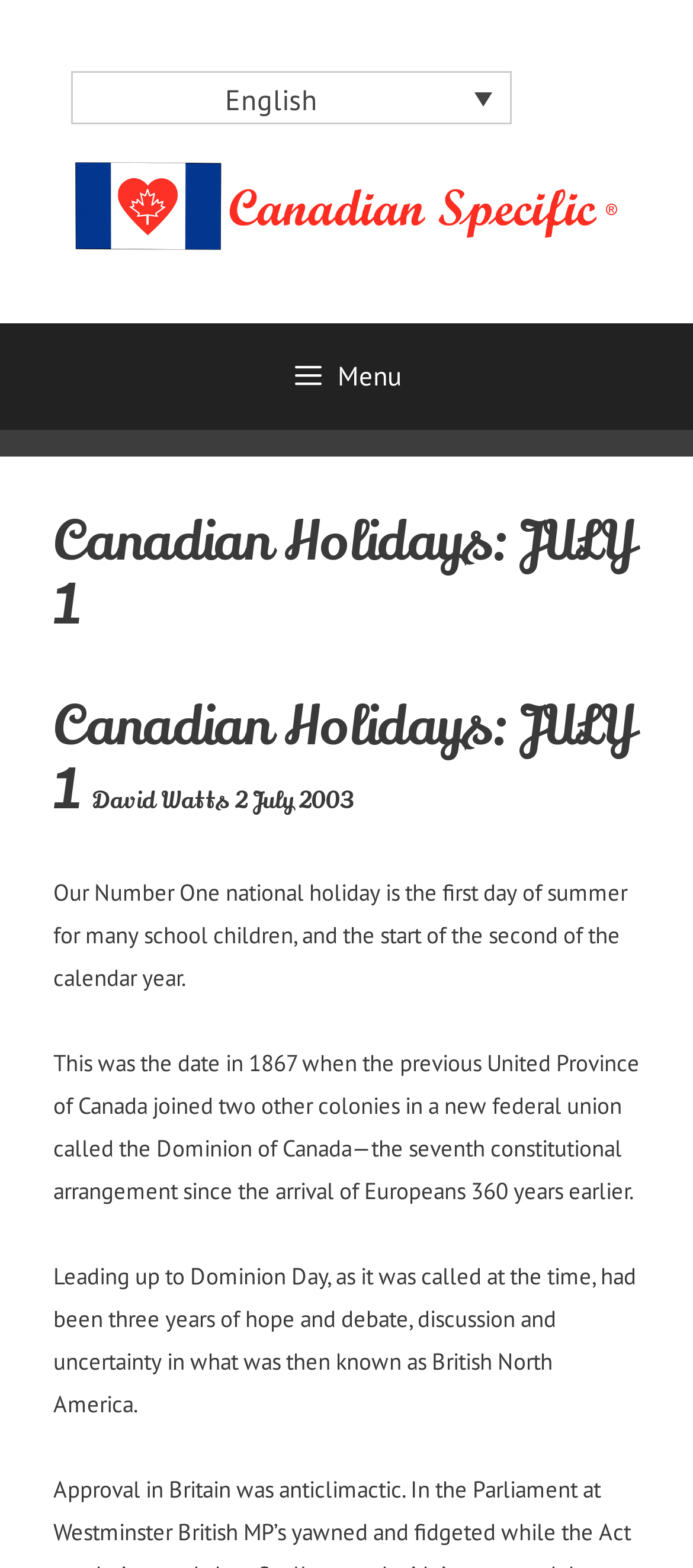Identify and extract the main heading from the webpage.

Canadian Holidays: JULY 1